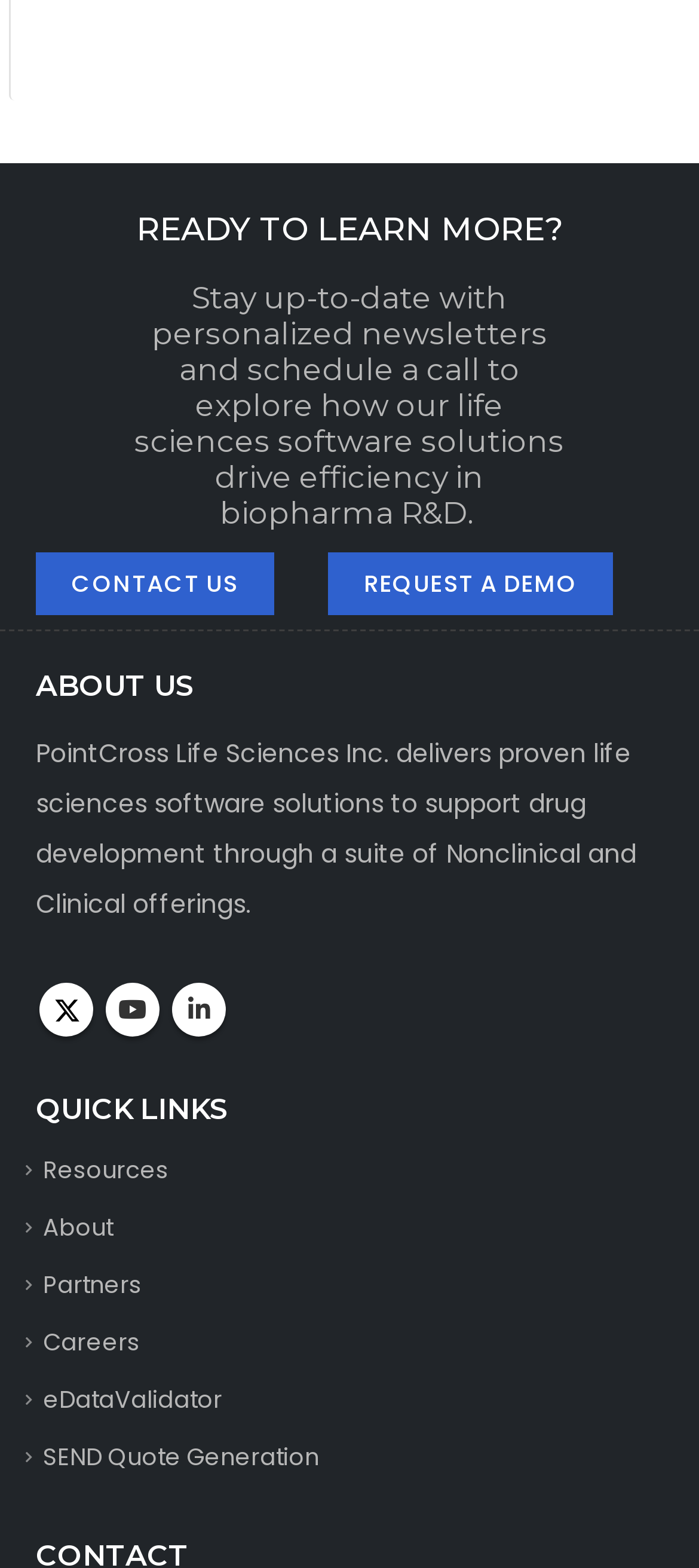Find the bounding box of the UI element described as: "Request A Demo". The bounding box coordinates should be given as four float values between 0 and 1, i.e., [left, top, right, bottom].

[0.469, 0.352, 0.877, 0.392]